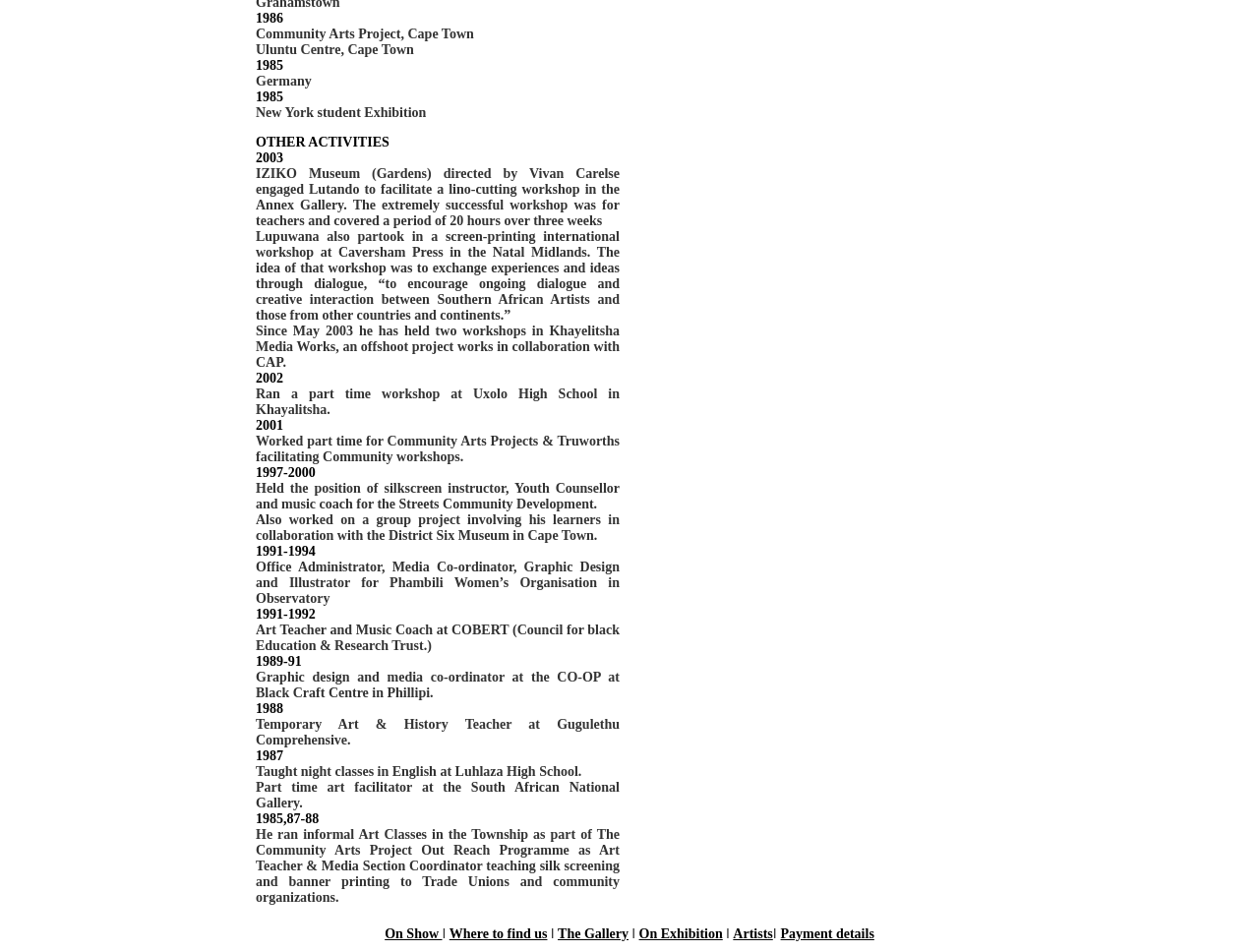What is the type of classes mentioned in the text?
Give a single word or phrase as your answer by examining the image.

Night classes